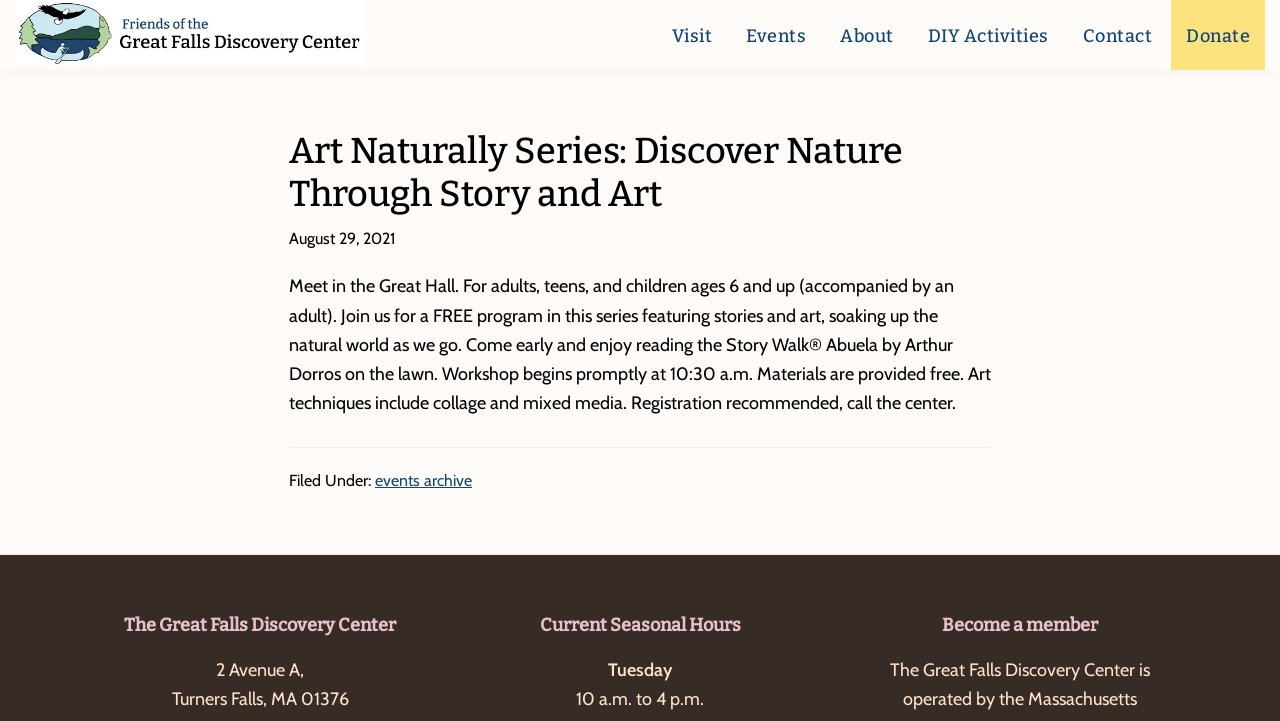What is the name of the discovery center?
Using the visual information, answer the question in a single word or phrase.

The Great Falls Discovery Center